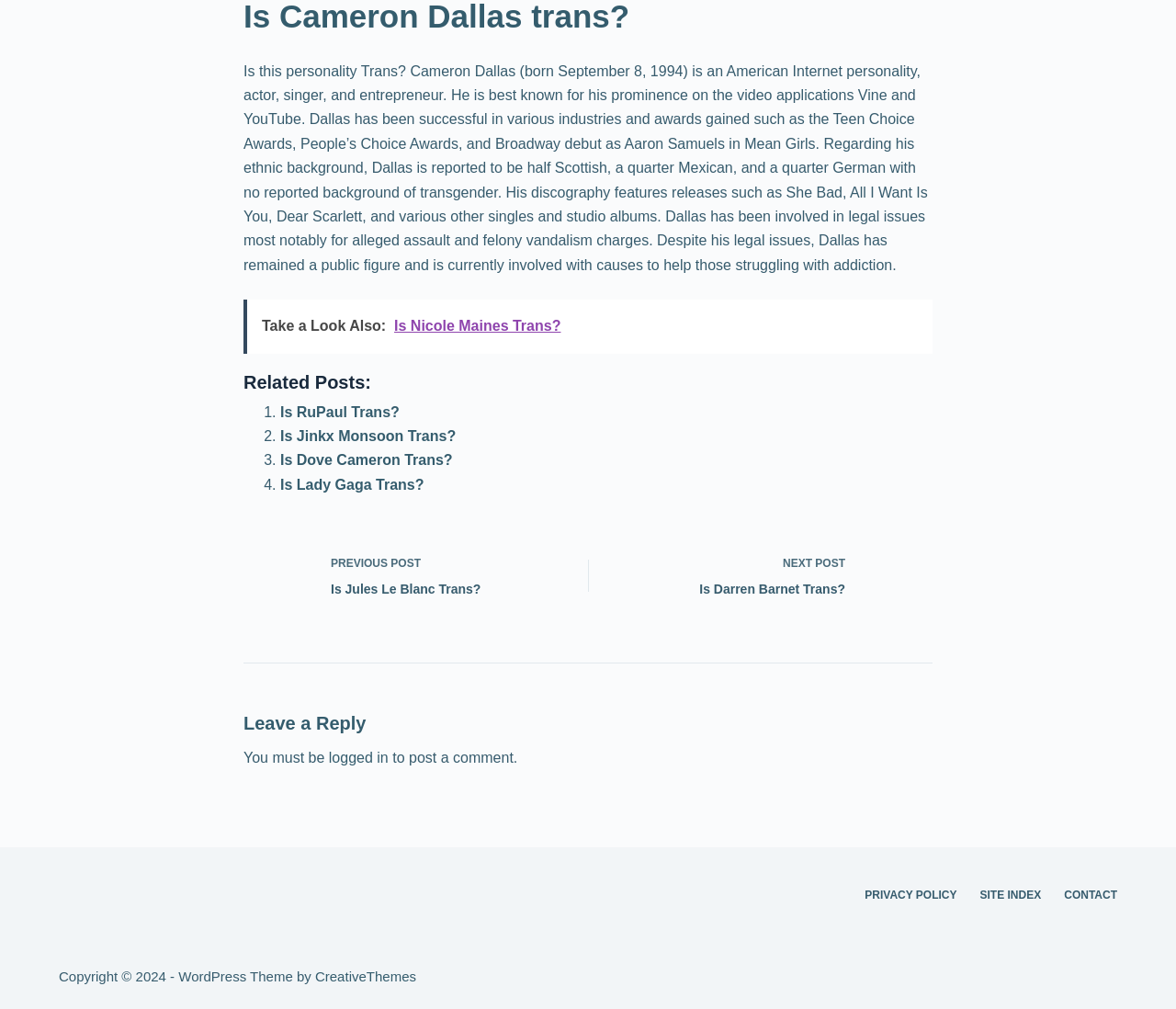Please determine the bounding box coordinates of the element's region to click in order to carry out the following instruction: "Go to previous post about Is Jules Le Blanc Trans?". The coordinates should be four float numbers between 0 and 1, i.e., [left, top, right, bottom].

[0.207, 0.538, 0.477, 0.602]